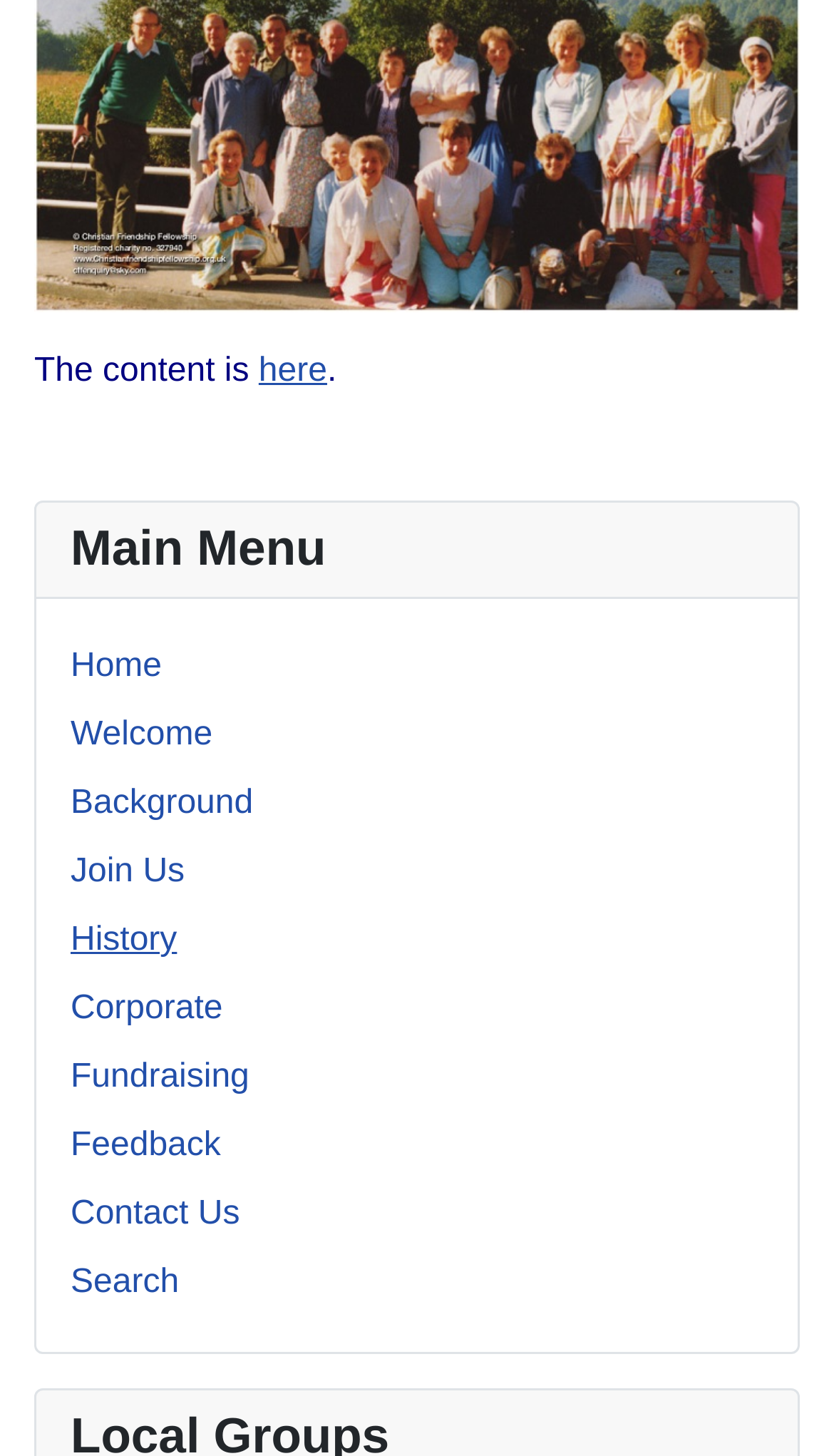Kindly determine the bounding box coordinates for the area that needs to be clicked to execute this instruction: "search for something".

[0.085, 0.868, 0.215, 0.893]